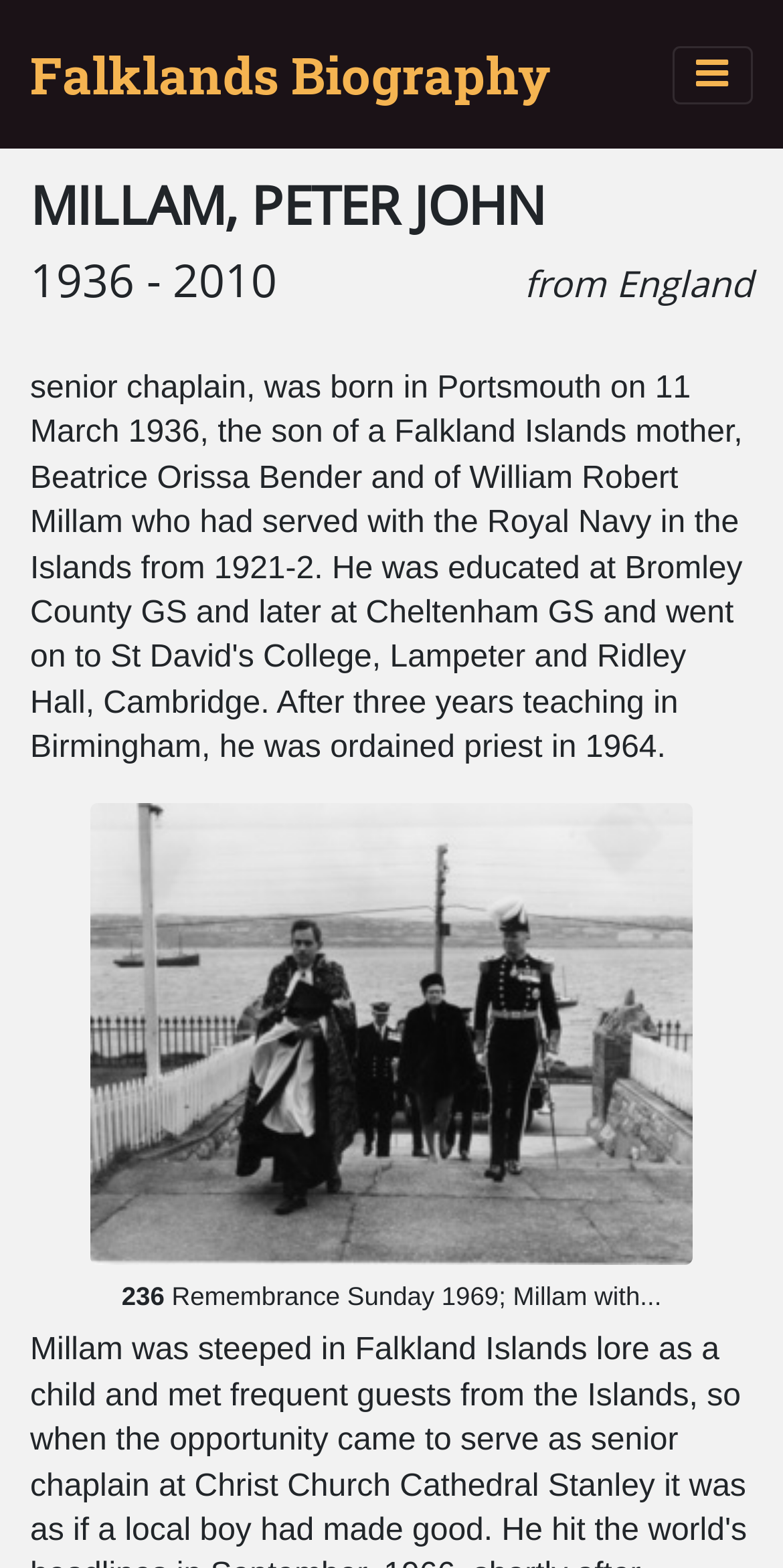Determine the bounding box coordinates of the UI element that matches the following description: "parent_node: Falklands Biography". The coordinates should be four float numbers between 0 and 1 in the format [left, top, right, bottom].

[0.858, 0.029, 0.962, 0.066]